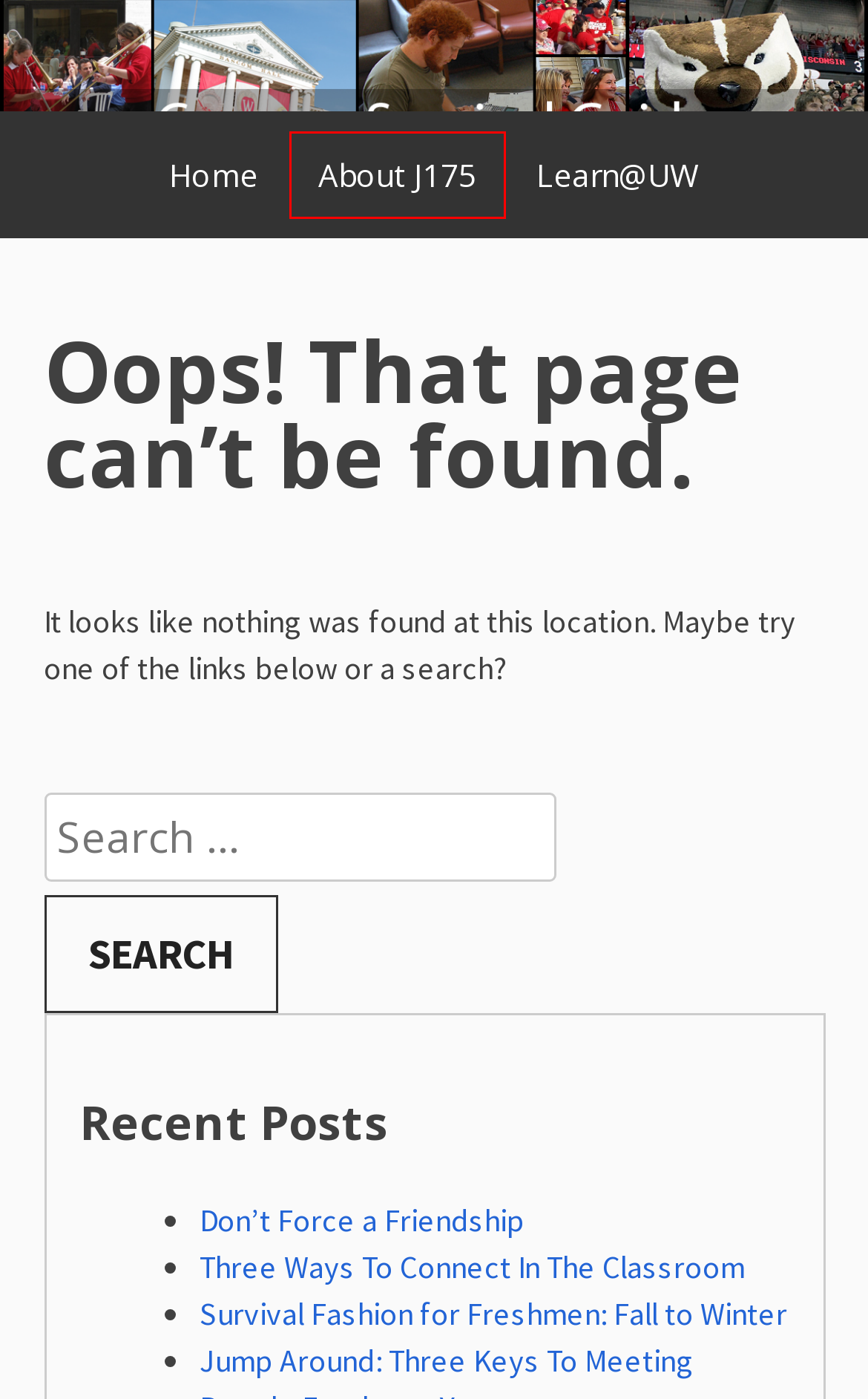Look at the screenshot of a webpage where a red rectangle bounding box is present. Choose the webpage description that best describes the new webpage after clicking the element inside the red bounding box. Here are the candidates:
A. 
B. Survival Fashion for Freshmen: Fall to Winter
C. Casual
D. Three Ways To Connect In The Classroom
E. #J175
F. About J175
G. Learn@UW learning technologies - UW–⁠Madison Information Technology
H. Don’t Force a Friendship

F